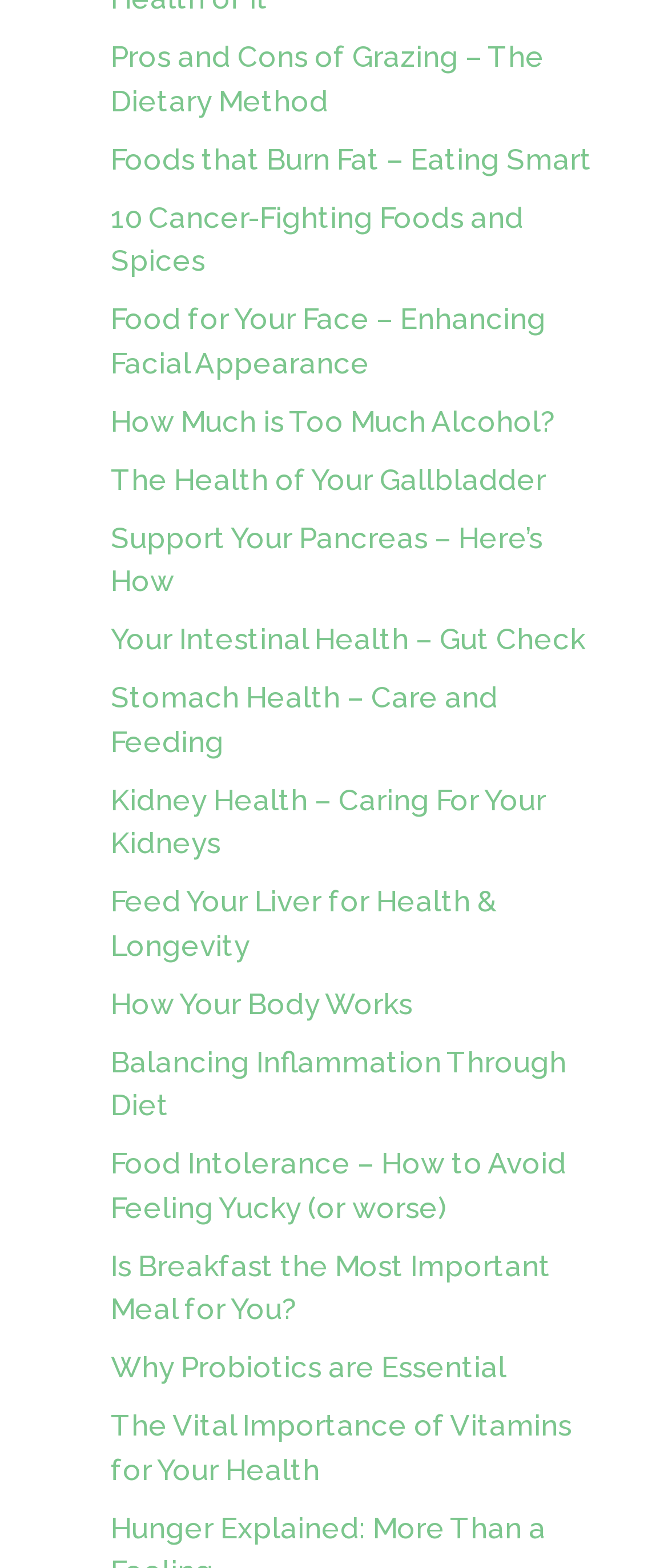Give a concise answer using one word or a phrase to the following question:
What is the topic of the first link?

Grazing